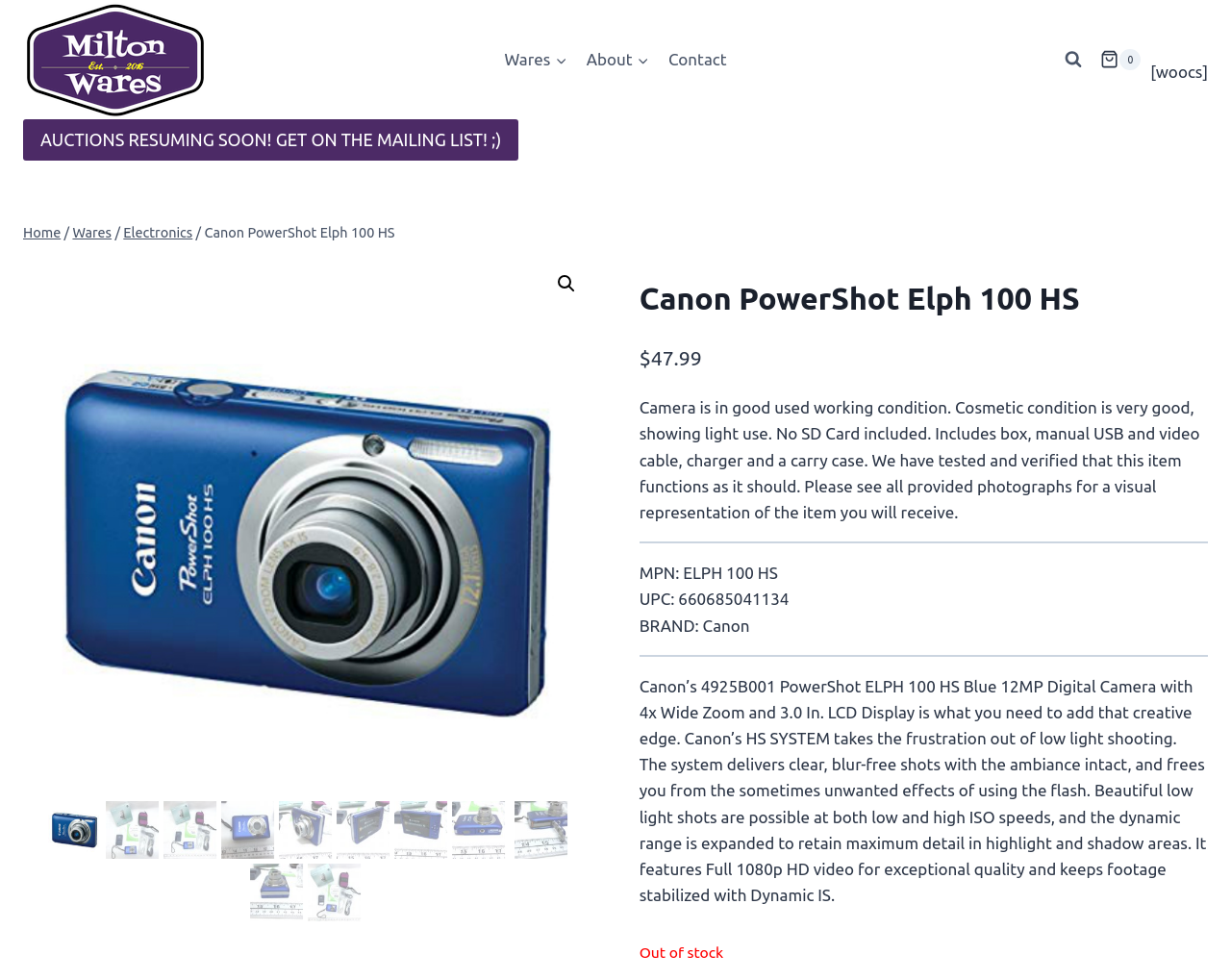Give an in-depth explanation of the webpage layout and content.

This webpage is about the Canon PowerShot Elph 100 HS digital camera, specifically the product page on the Milton Wares website. At the top left, there is a link to "Milton Wares" with an accompanying image. Next to it, there is a primary navigation menu with links to "Wares", "About", and "Contact". On the top right, there is a button to view the search form and a link to the shopping cart with an image and a count of 0 items.

Below the navigation menu, there is a prominent link to a mailing list for auctions resuming soon. Underneath, there is a breadcrumbs navigation menu showing the path from "Home" to "Wares" to "Electronics" to the current page, "Canon PowerShot Elph 100 HS".

The main content of the page is divided into two sections. On the left, there is a large image of the camera, and on the right, there is a detailed product description. The product title "Canon PowerShot Elph 100 HS" is displayed prominently, followed by the price "$47.99". The description includes information about the camera's condition, what is included in the package, and its features. There are also several static text elements displaying the MPN, UPC, and brand information.

Below the product description, there is a horizontal separator, and then a longer text describing the camera's features, including its HS SYSTEM, low light shooting capabilities, and full 1080p HD video recording. Finally, at the bottom of the page, there is a notice indicating that the product is out of stock.